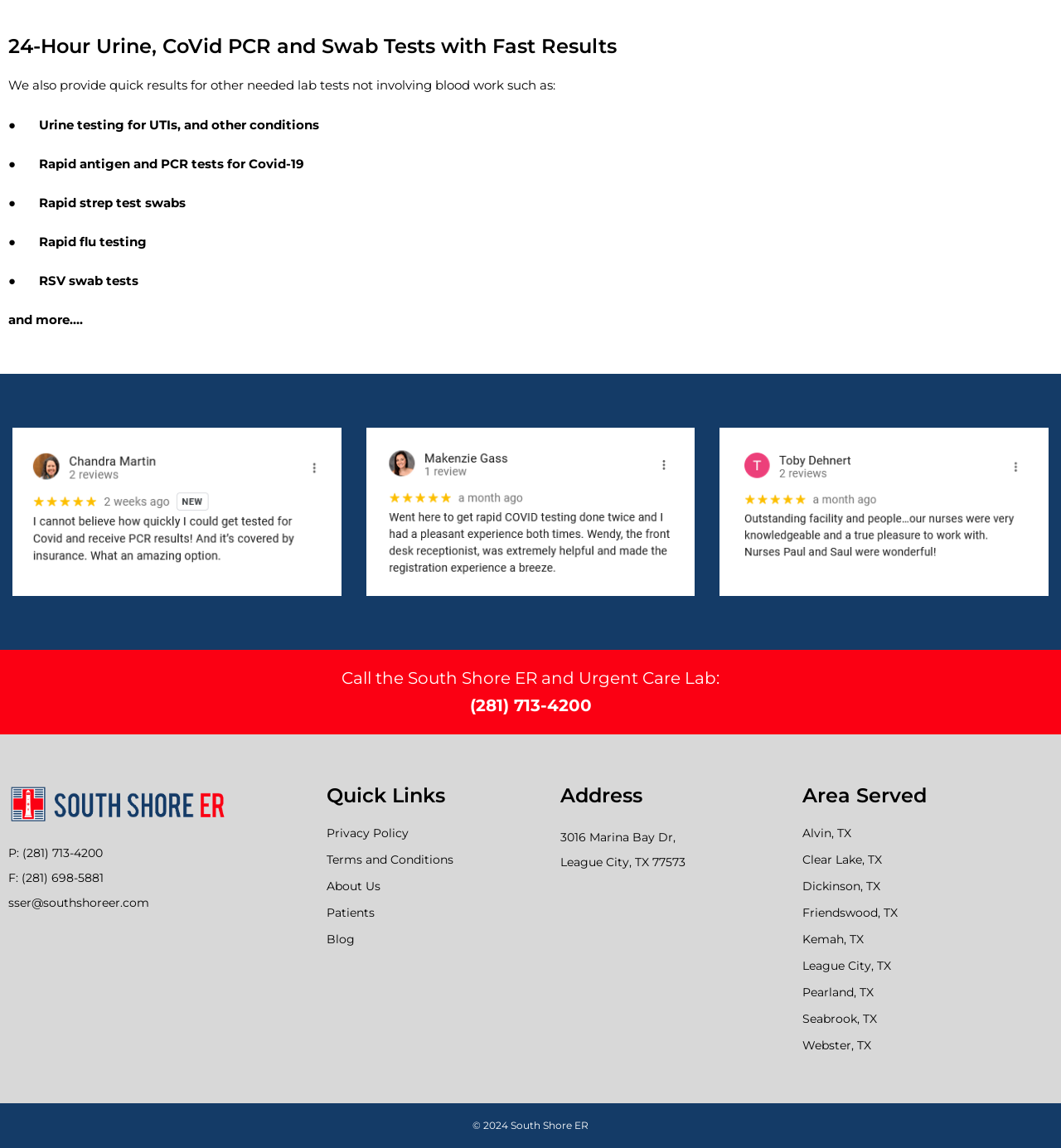Please determine the bounding box coordinates of the element's region to click in order to carry out the following instruction: "Learn with John". The coordinates should be four float numbers between 0 and 1, i.e., [left, top, right, bottom].

None